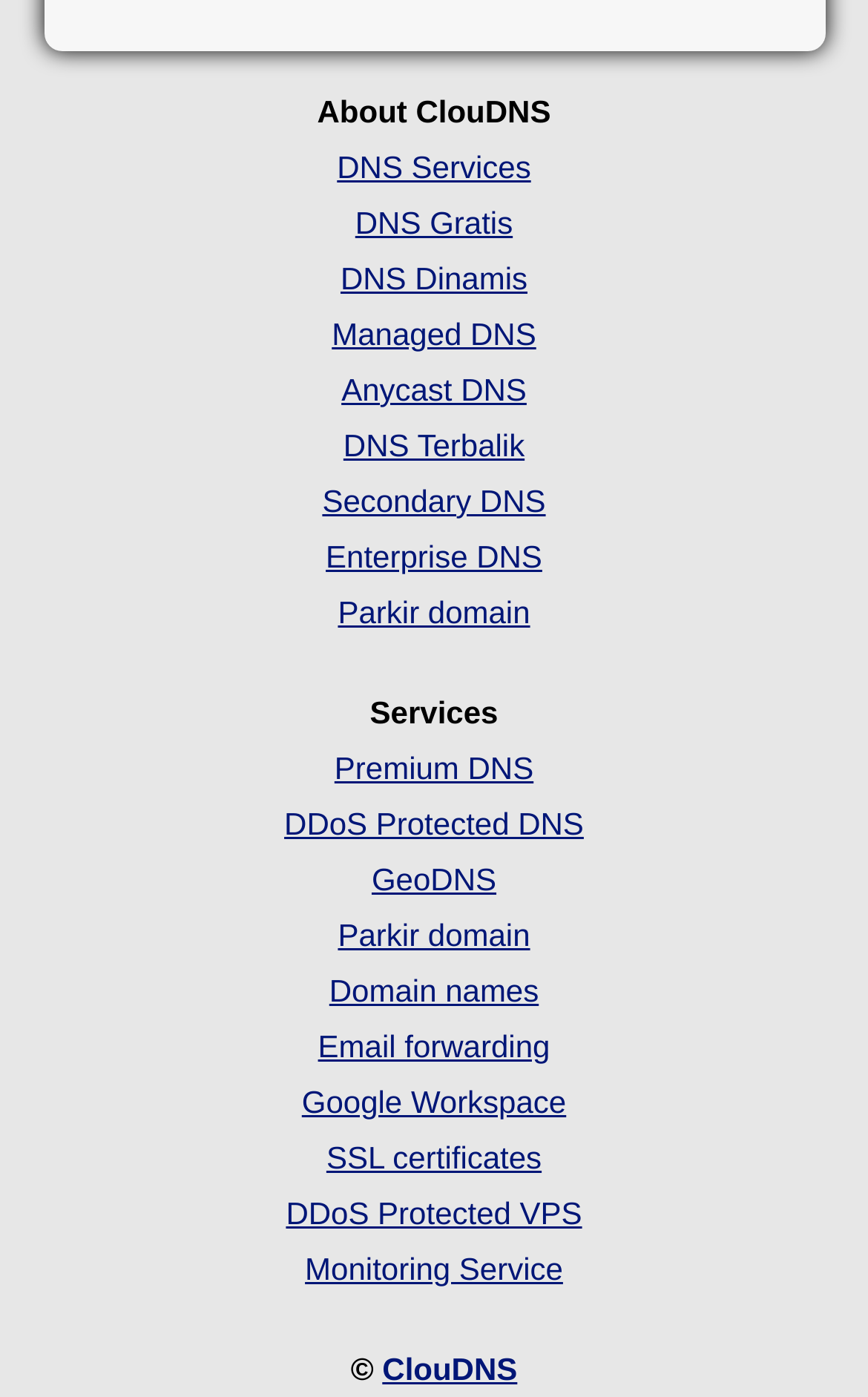Determine the bounding box coordinates for the clickable element required to fulfill the instruction: "Click on DNS Services". Provide the coordinates as four float numbers between 0 and 1, i.e., [left, top, right, bottom].

[0.388, 0.107, 0.612, 0.132]